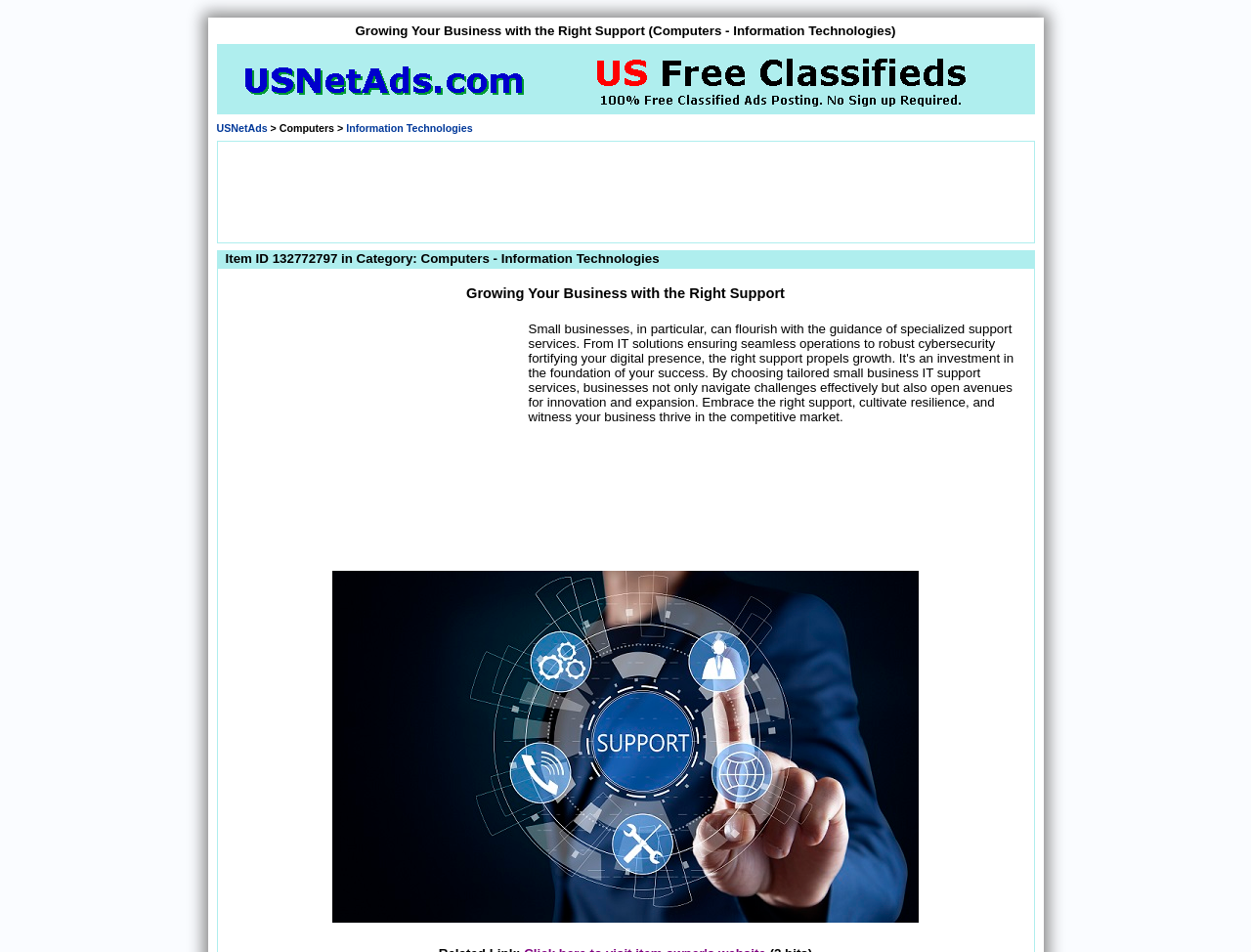What is the category of the item with ID 132772797?
Answer with a single word or phrase by referring to the visual content.

Computers - Information Technologies